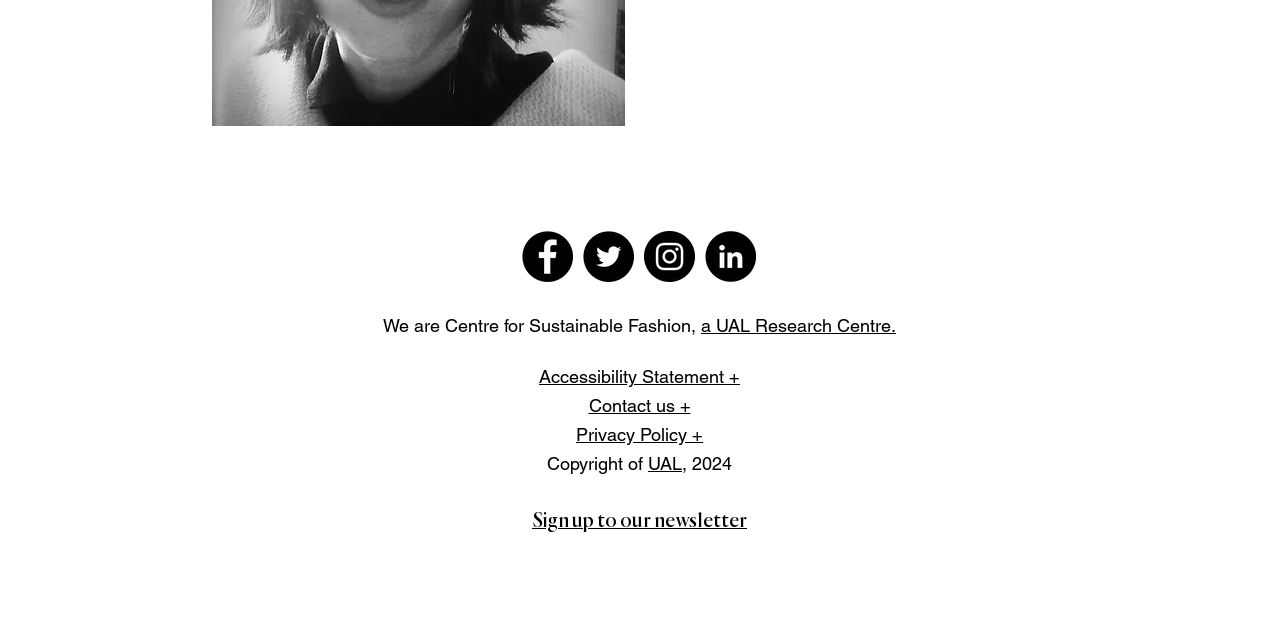Using floating point numbers between 0 and 1, provide the bounding box coordinates in the format (top-left x, top-left y, bottom-right x, bottom-right y). Locate the UI element described here: a UAL Research Centre.

[0.548, 0.492, 0.7, 0.525]